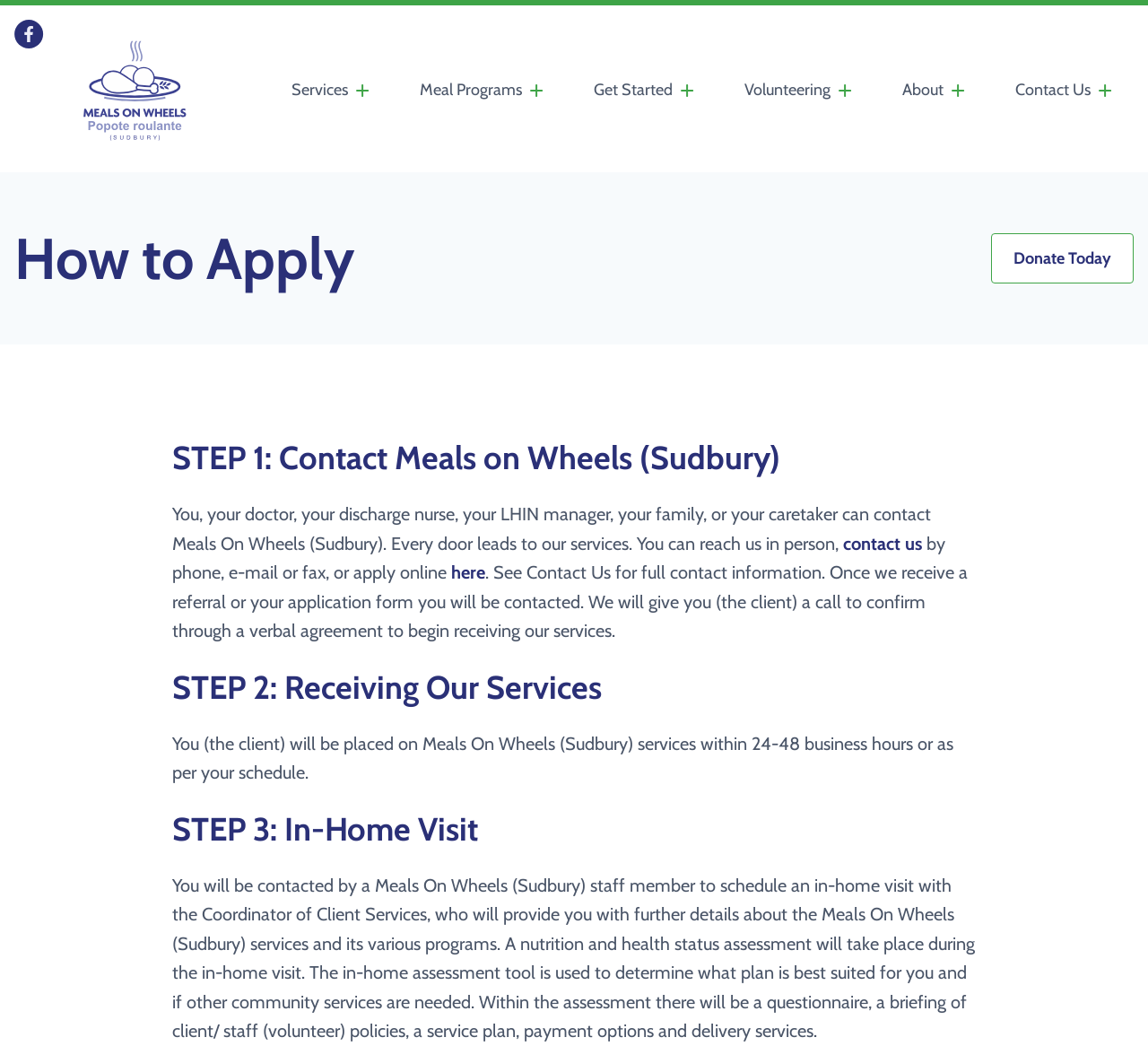Please give a concise answer to this question using a single word or phrase: 
Who can contact Meals on Wheels?

Anyone